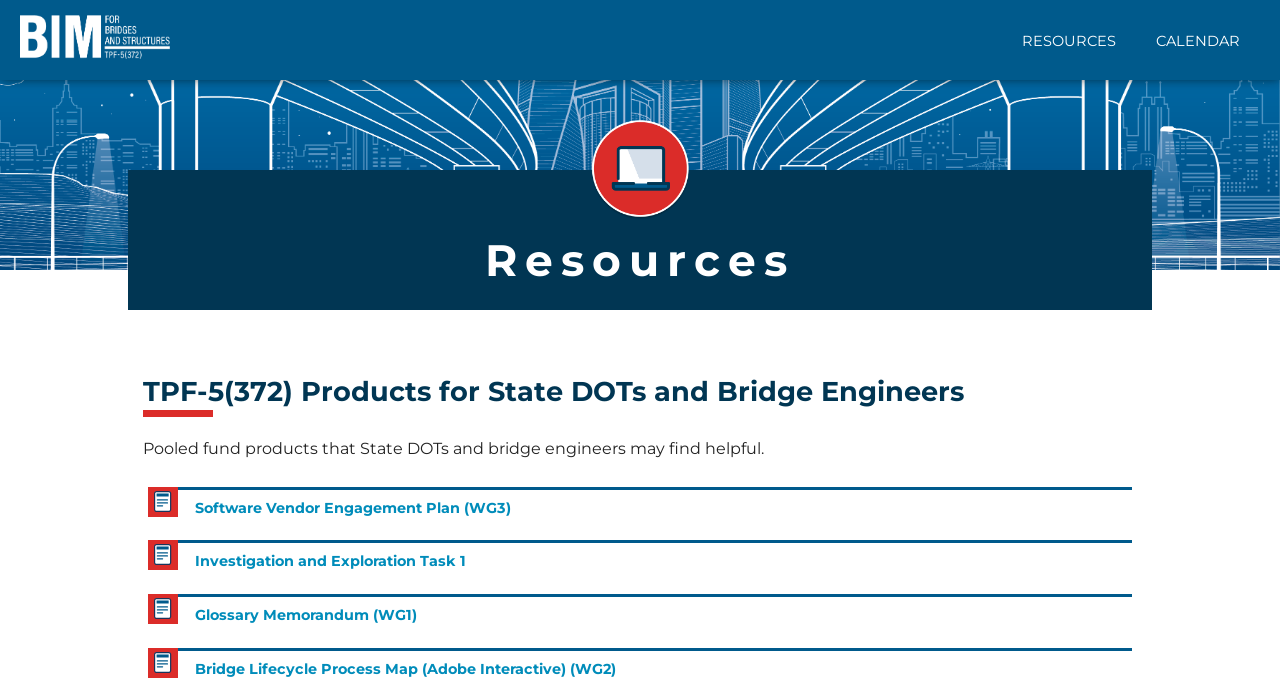Please provide a one-word or phrase answer to the question: 
What is the logo on the top left corner?

BIM logo